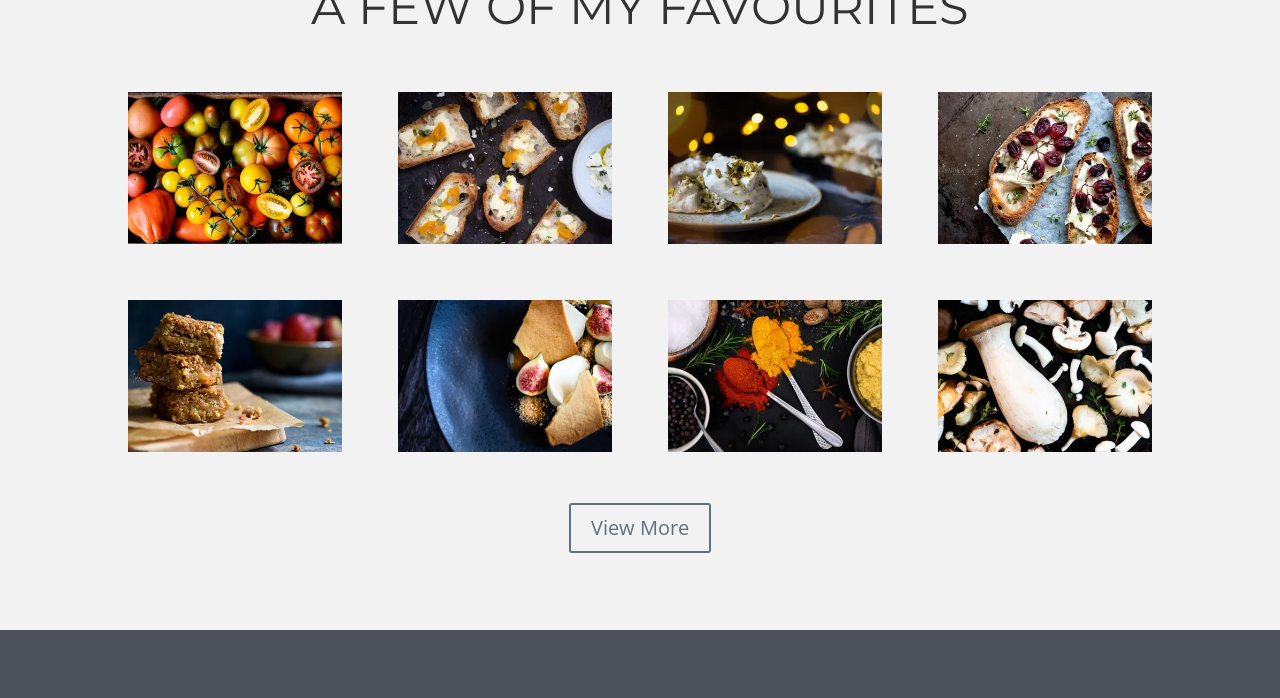Find and provide the bounding box coordinates for the UI element described here: "title="Isle of Wight Heritage Tomatoes"". The coordinates should be given as four float numbers between 0 and 1: [left, top, right, bottom].

[0.1, 0.325, 0.267, 0.356]